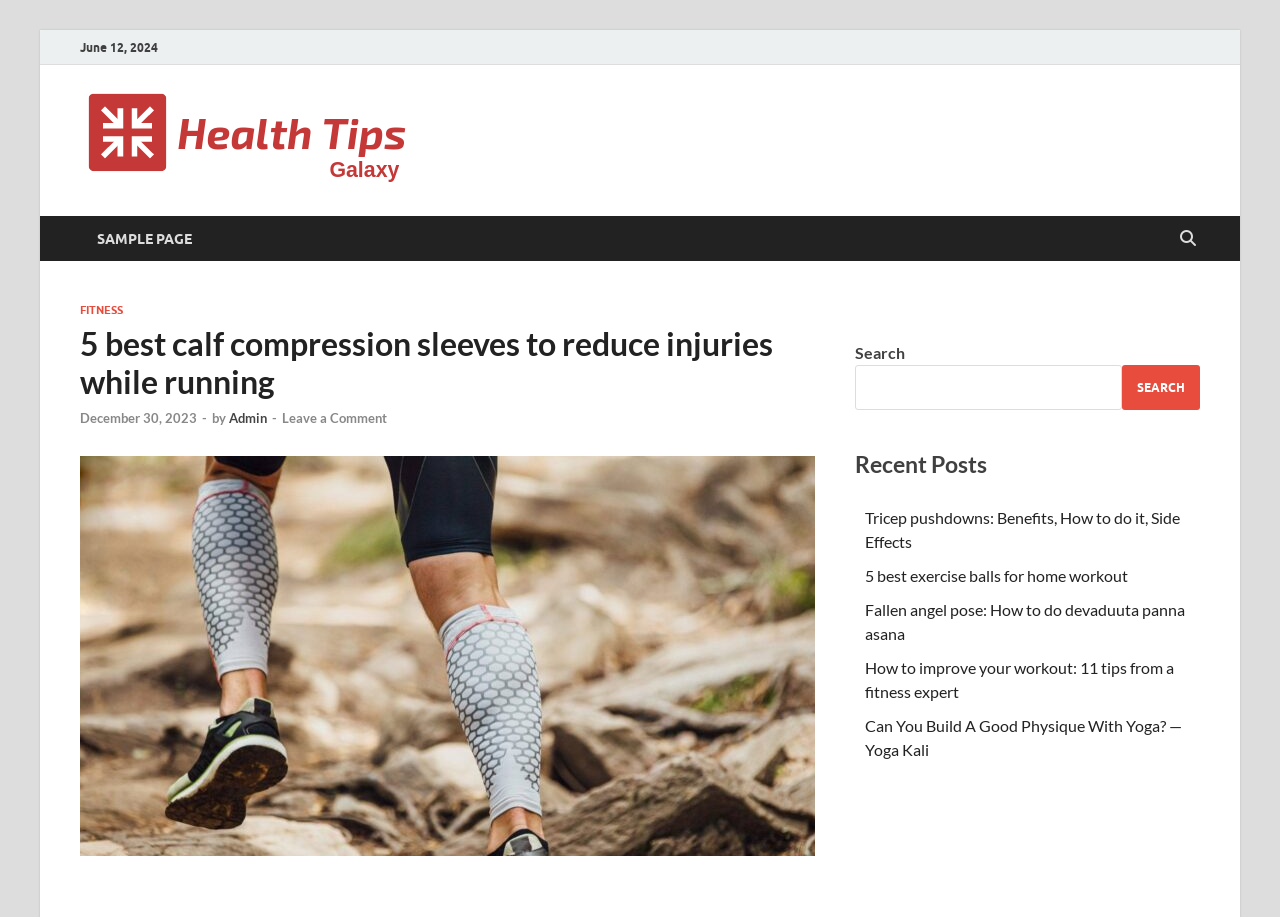Locate the bounding box coordinates of the area where you should click to accomplish the instruction: "Visit the SAMPLE PAGE".

[0.062, 0.236, 0.163, 0.285]